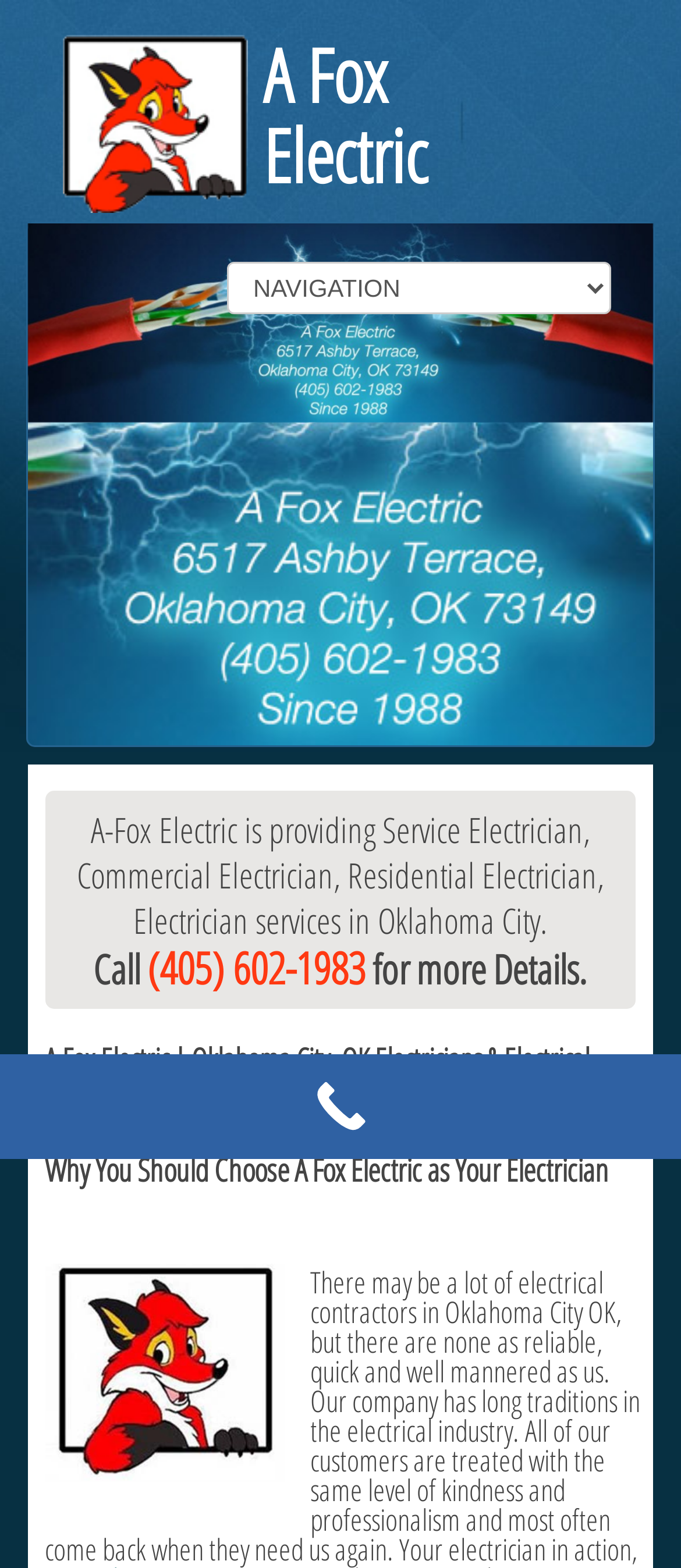Please determine the bounding box coordinates of the clickable area required to carry out the following instruction: "Click the previous page link". The coordinates must be four float numbers between 0 and 1, represented as [left, top, right, bottom].

[0.066, 0.184, 0.143, 0.217]